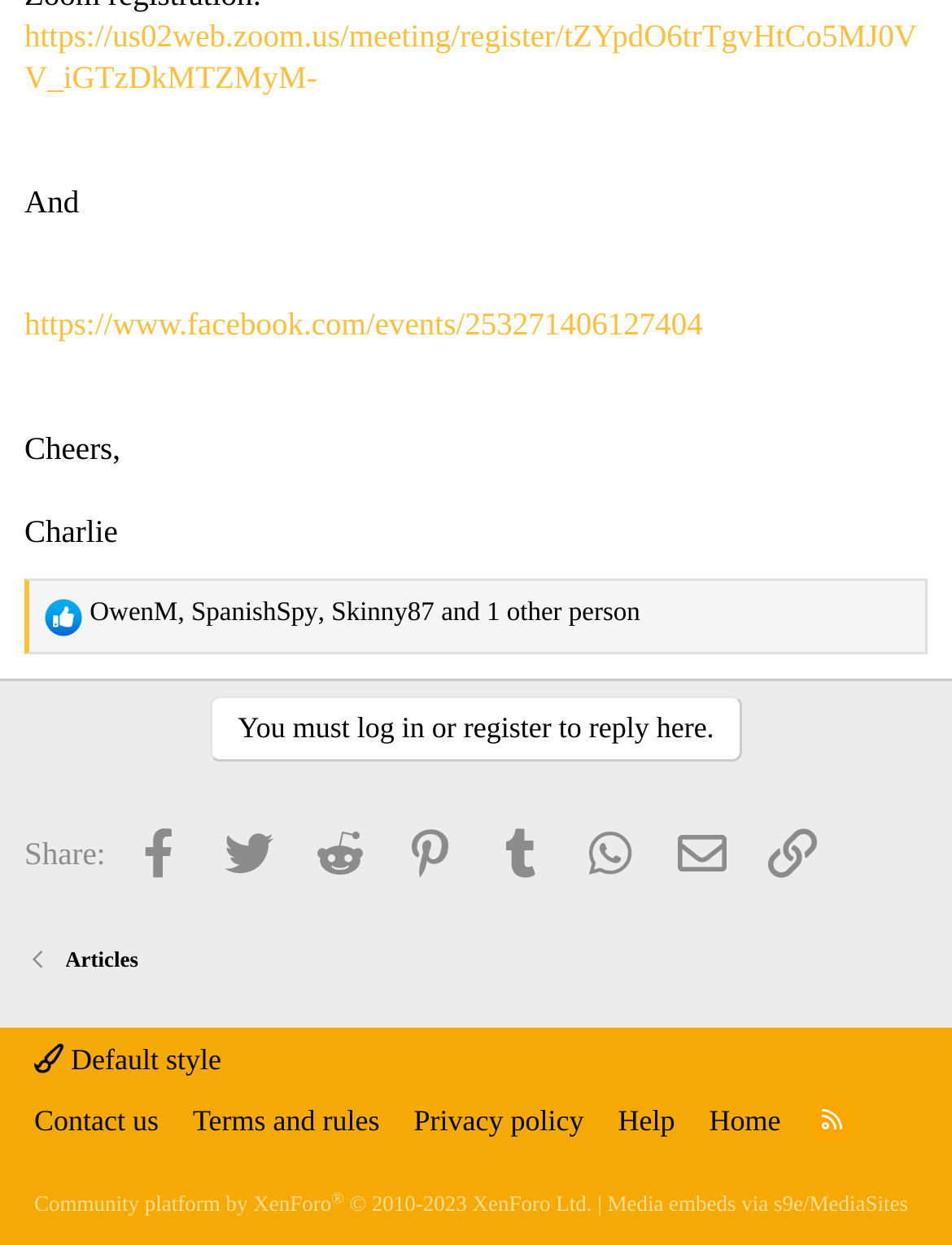Please respond to the question using a single word or phrase:
What is the purpose of the link at the top of the page?

Register for a meeting